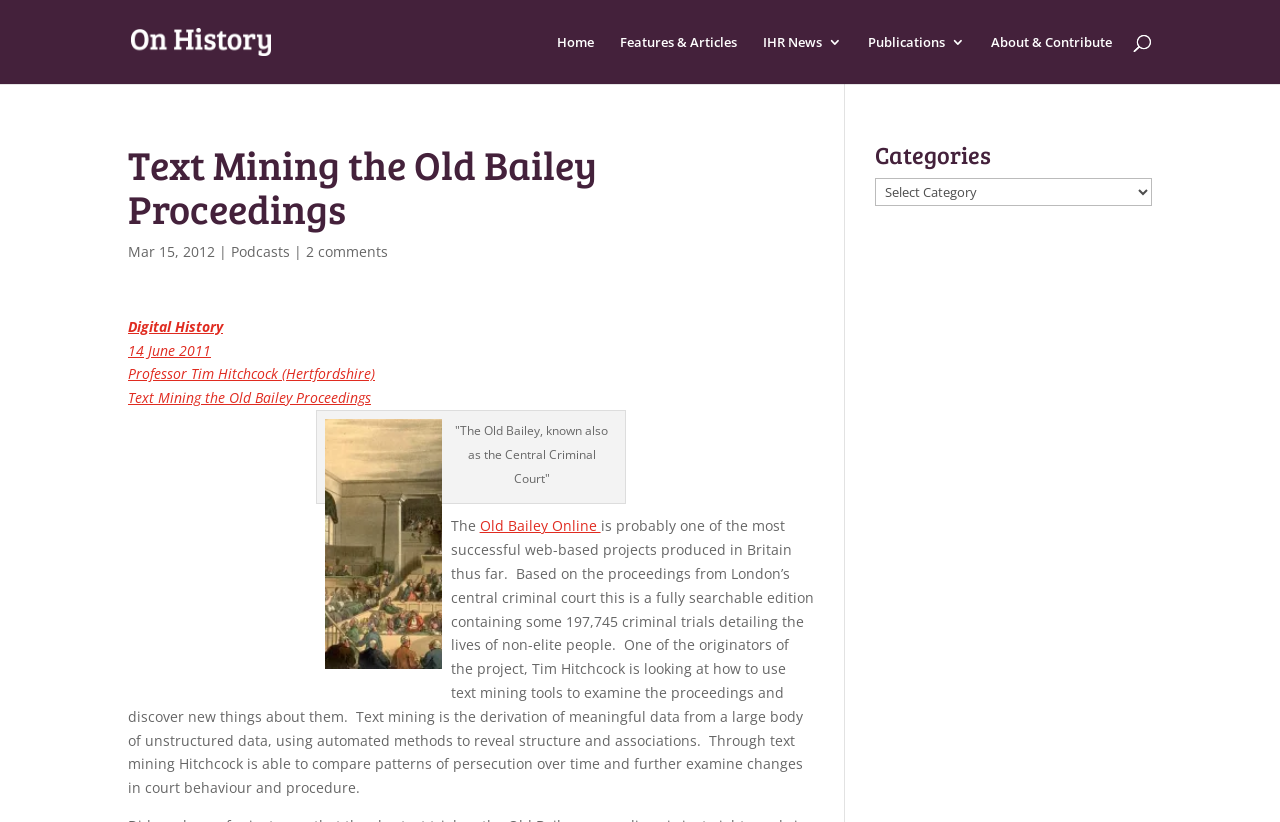What is the date of the article or podcast?
Please provide a comprehensive answer based on the contents of the image.

I found the answer by looking at the text content of the webpage, specifically the group element that contains the date '14 June 2011' which is mentioned as the date of the article or podcast.